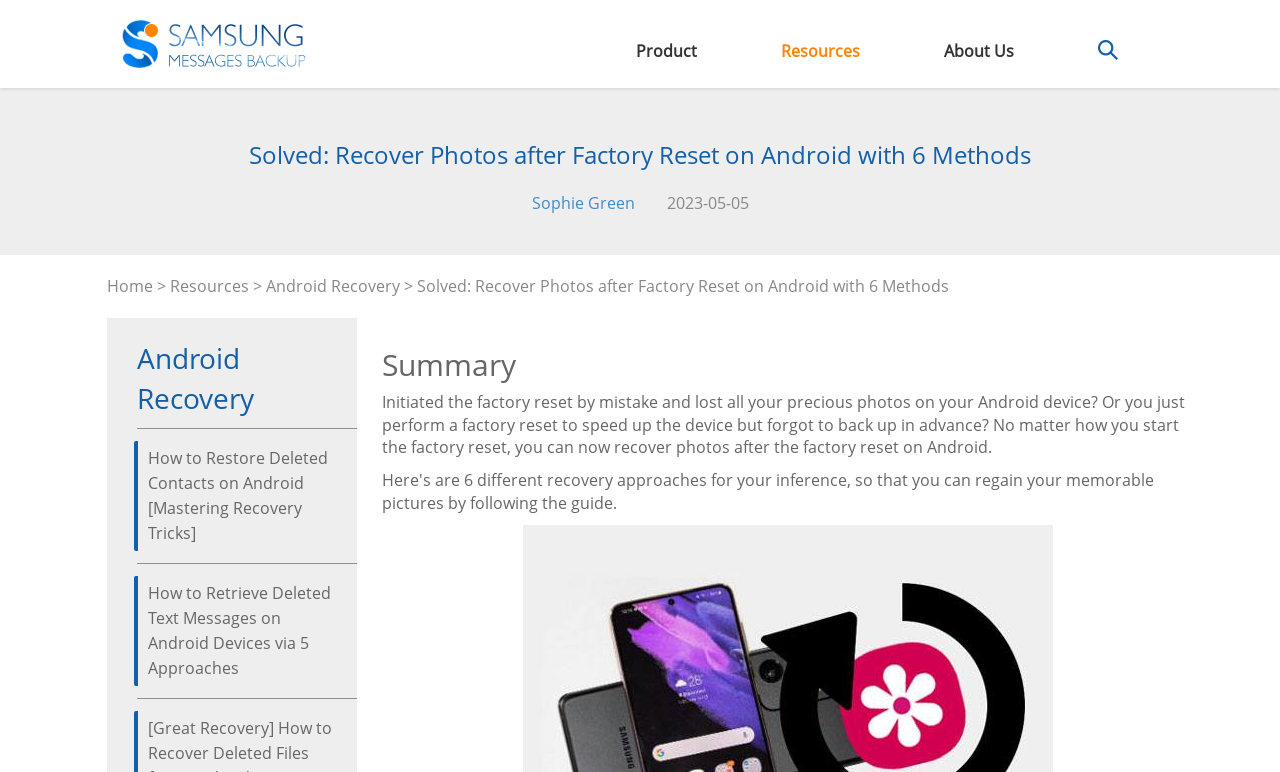Identify the main title of the webpage and generate its text content.

Solved: Recover Photos after Factory Reset on Android with 6 Methods